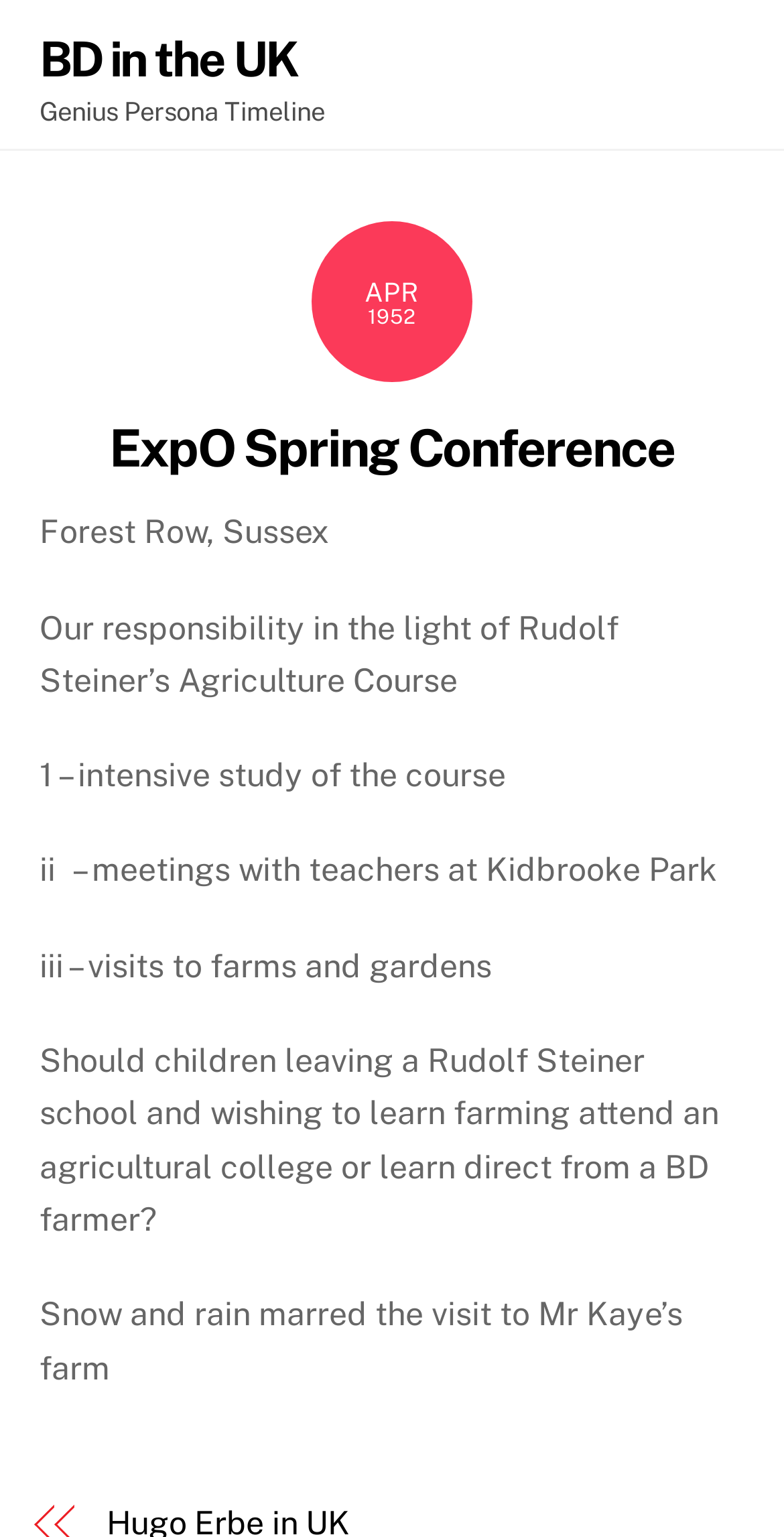Write an extensive caption that covers every aspect of the webpage.

The webpage is about the ExpO Spring Conference, specifically focusing on Biodynamic (BD) farming in the UK. At the top-left corner, there is a link to "BD in the UK". Below it, the title "Genius Persona Timeline" is displayed. 

The main content of the webpage is an article that takes up most of the page. It starts with a time element showing "APR 1952". Above this, the title "ExpO Spring Conference" is displayed in a heading, with a link to the conference below it. 

The article then describes the conference, which took place in Forest Row, Sussex, and discusses the responsibility of Biodynamic farming in the light of Rudolf Steiner's Agriculture Course. The text is divided into several sections, each describing a different aspect of the conference, including intensive study of the course, meetings with teachers, visits to farms and gardens, and discussions about the education of children who wish to learn farming. 

At the bottom of the page, there is a "Back To Top" link, located at the bottom-right corner.